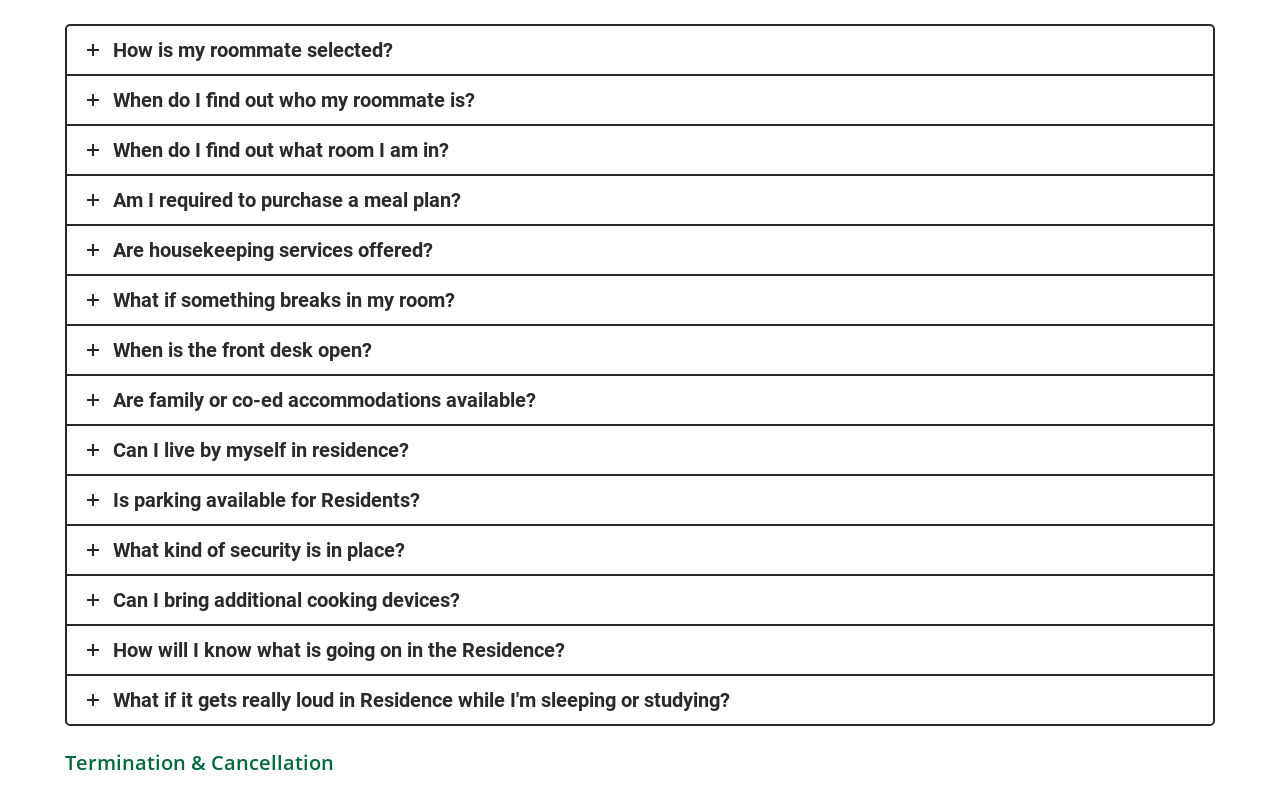Please find and report the bounding box coordinates of the element to click in order to perform the following action: "Learn about 'Termination & Cancellation'". The coordinates should be expressed as four float numbers between 0 and 1, in the format [left, top, right, bottom].

[0.051, 0.945, 0.949, 0.983]